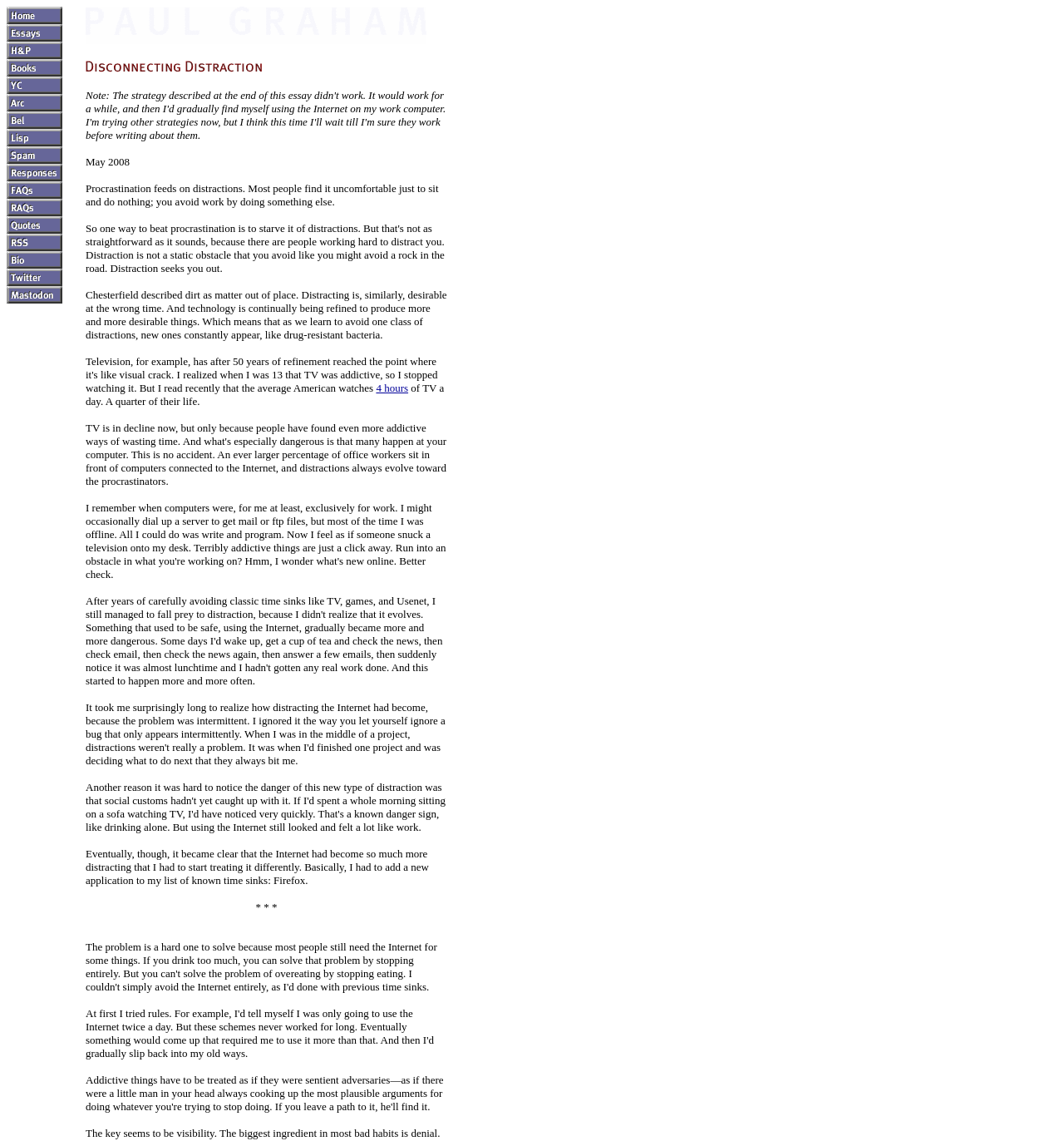What is the author's solution to distractions?
Please answer the question with a single word or phrase, referencing the image.

Treating the Internet differently